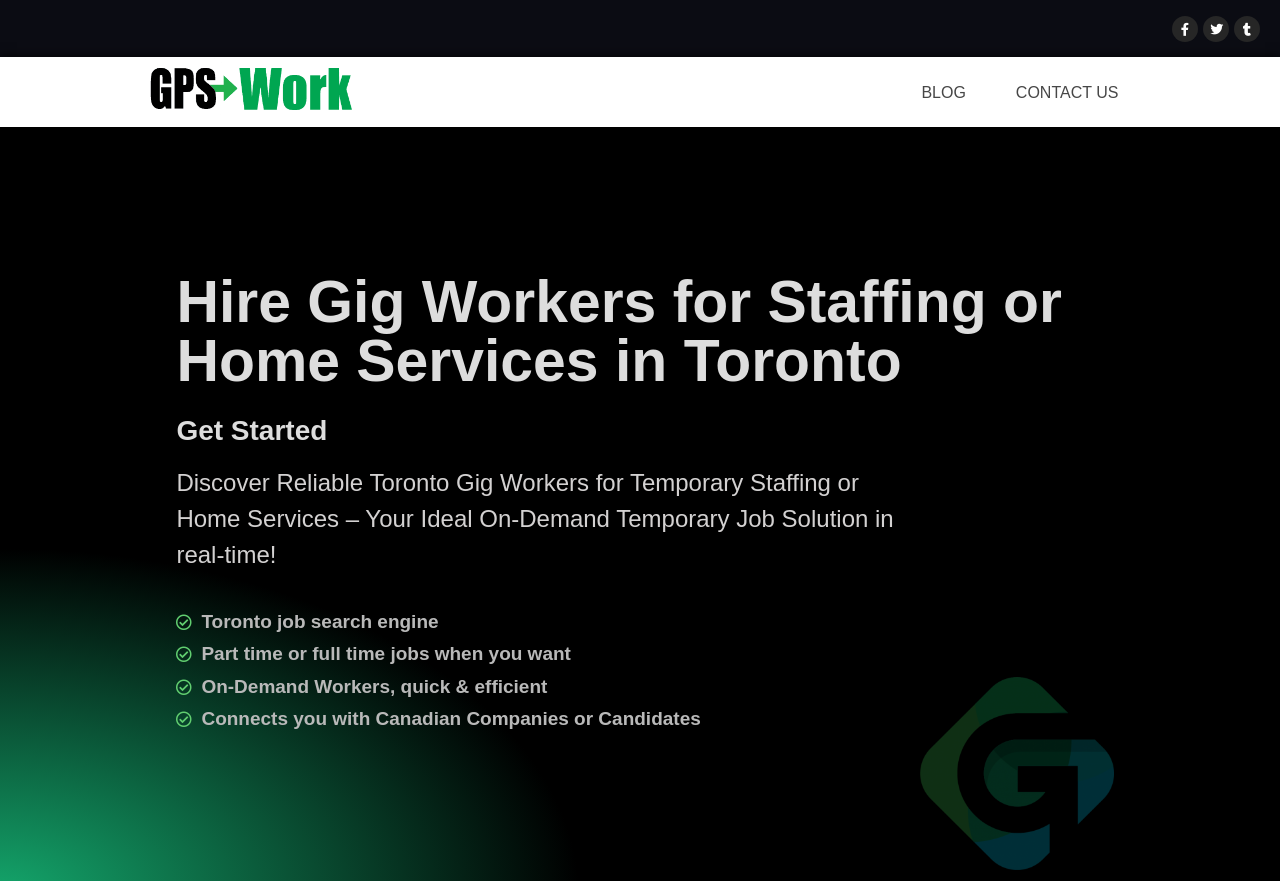Using the webpage screenshot and the element description Blog, determine the bounding box coordinates. Specify the coordinates in the format (top-left x, top-left y, bottom-right x, bottom-right y) with values ranging from 0 to 1.

[0.704, 0.083, 0.77, 0.128]